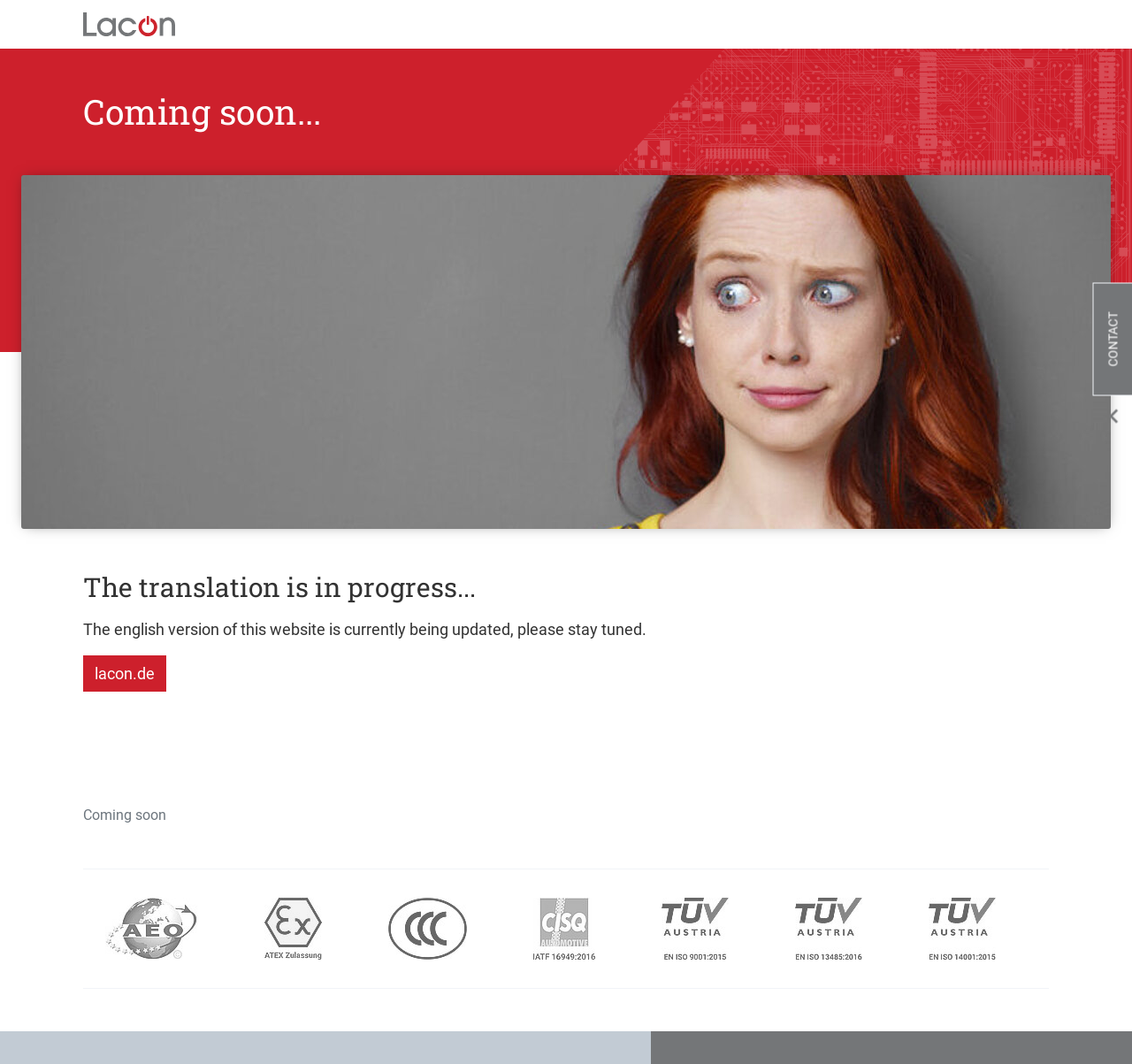What is the language of the original website?
Can you offer a detailed and complete answer to this question?

The link 'lacon.de' suggests that the original website is in German, as '.de' is the country code top-level domain for Germany.